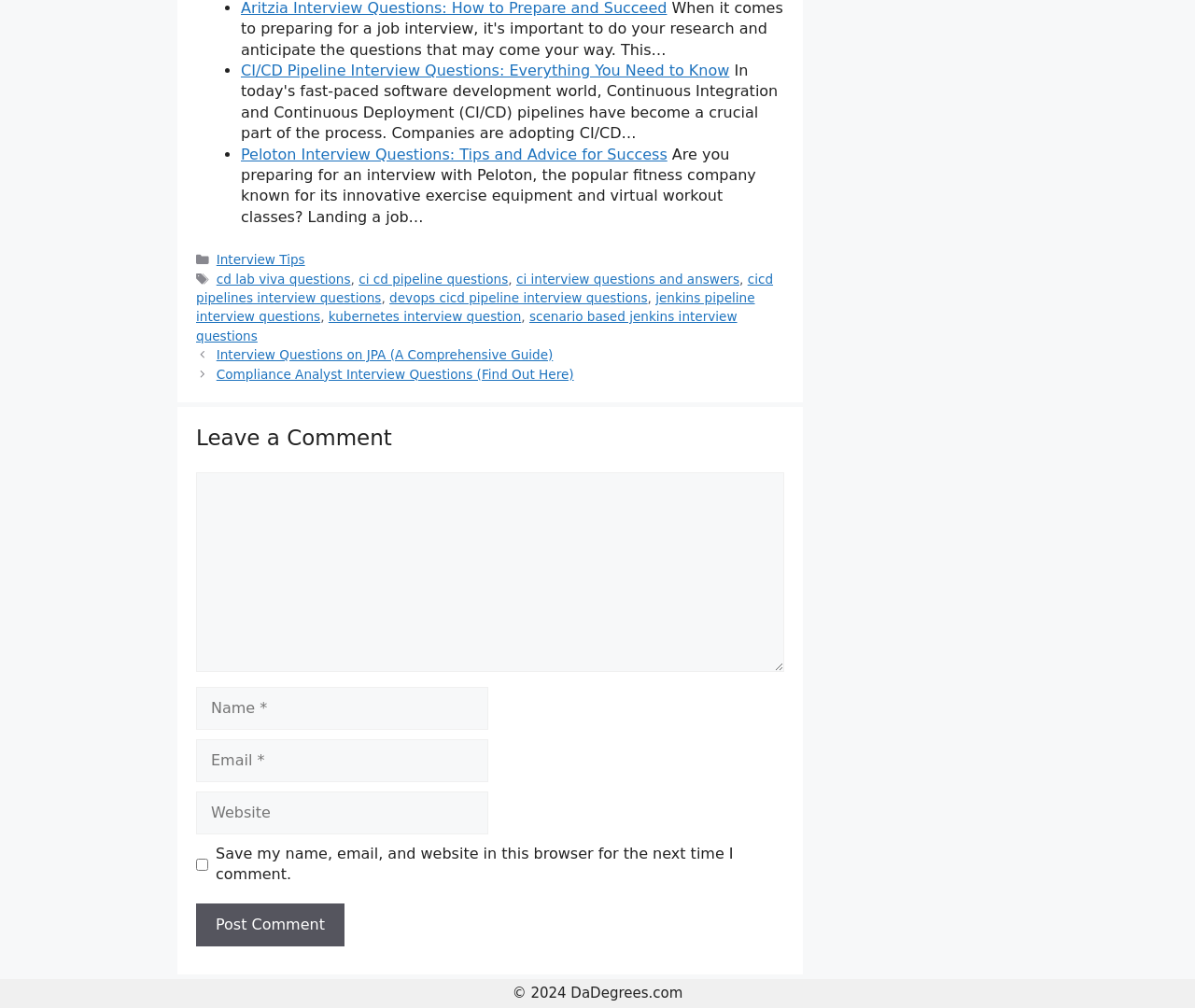Identify the bounding box of the UI element that matches this description: "scenario based jenkins interview questions".

[0.164, 0.307, 0.617, 0.34]